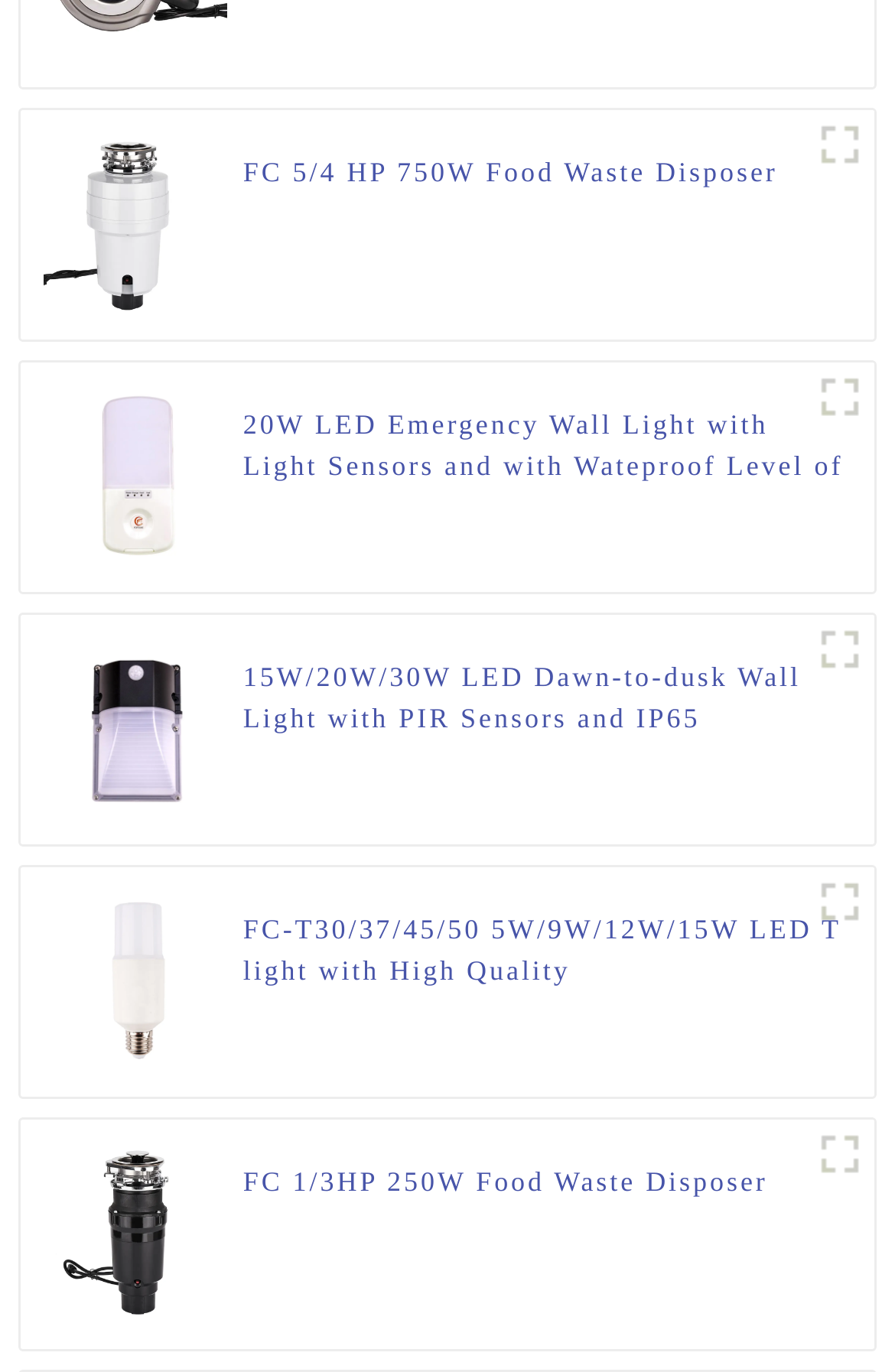Can you find the bounding box coordinates of the area I should click to execute the following instruction: "View image of DSC00168"?

[0.048, 0.649, 0.254, 0.782]